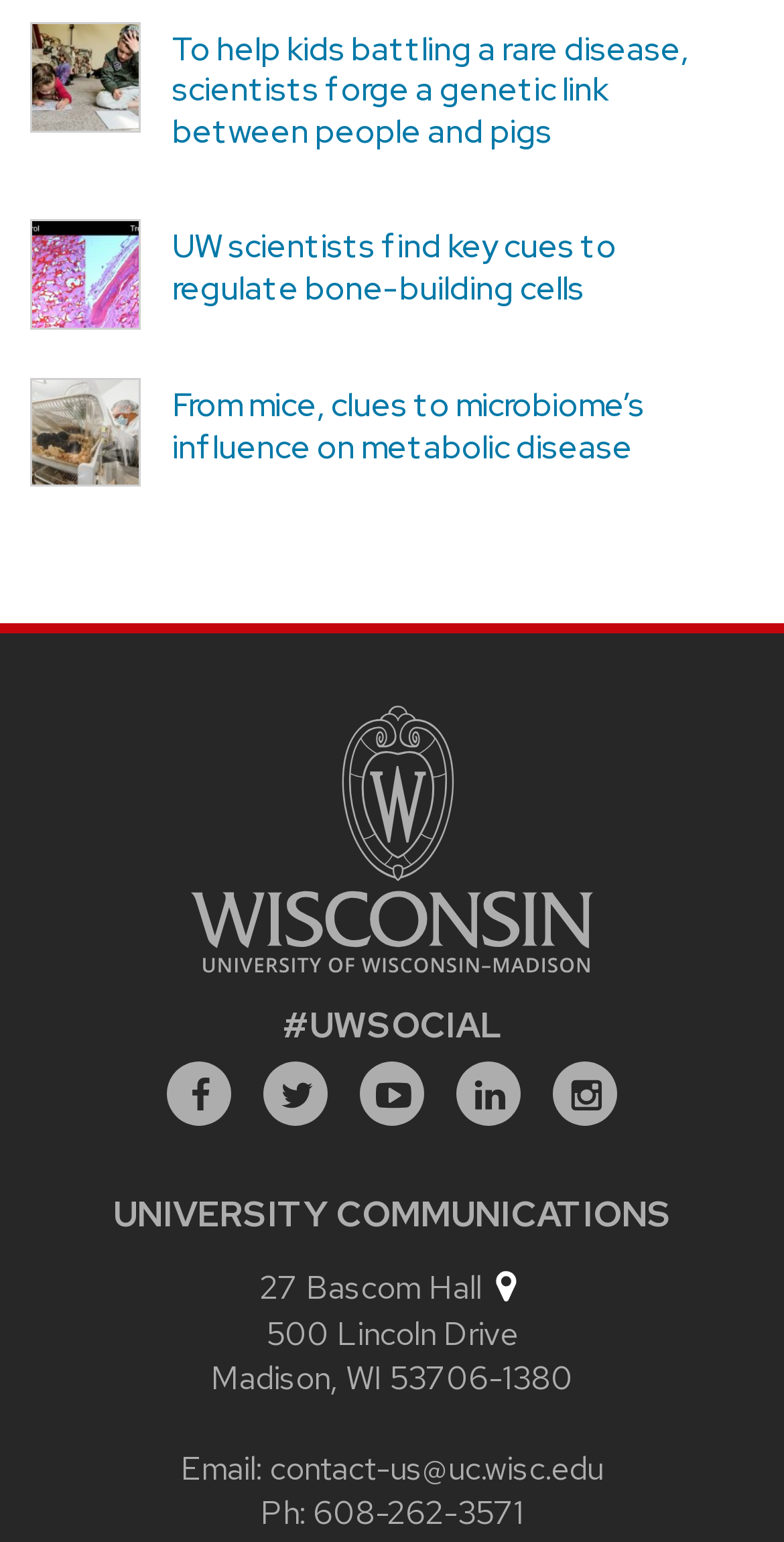What is the phone number of the university?
Based on the visual details in the image, please answer the question thoroughly.

I found the phone number by looking at the static text element that appears to be the university's phone number. It is displayed next to an abbreviation for 'phone'.